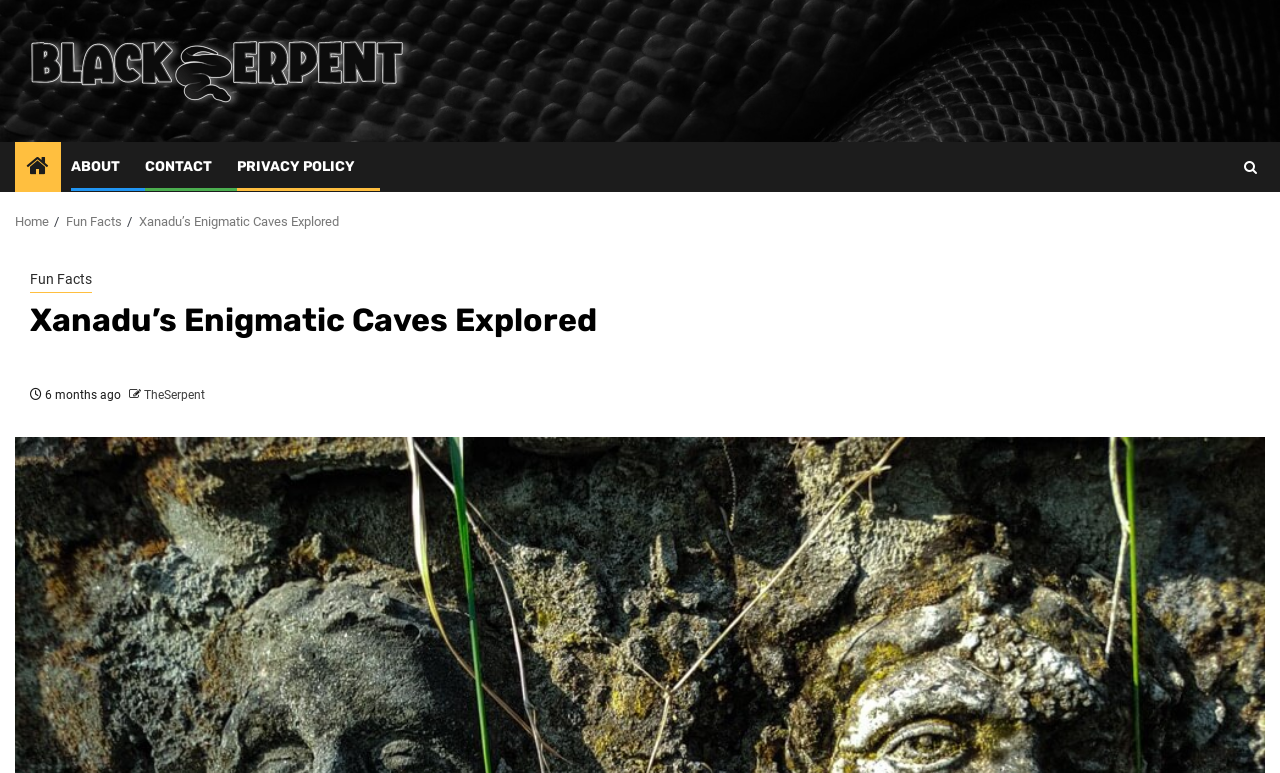Provide the bounding box coordinates of the area you need to click to execute the following instruction: "Explore Xanadu's Enigmatic Caves".

[0.109, 0.277, 0.265, 0.296]